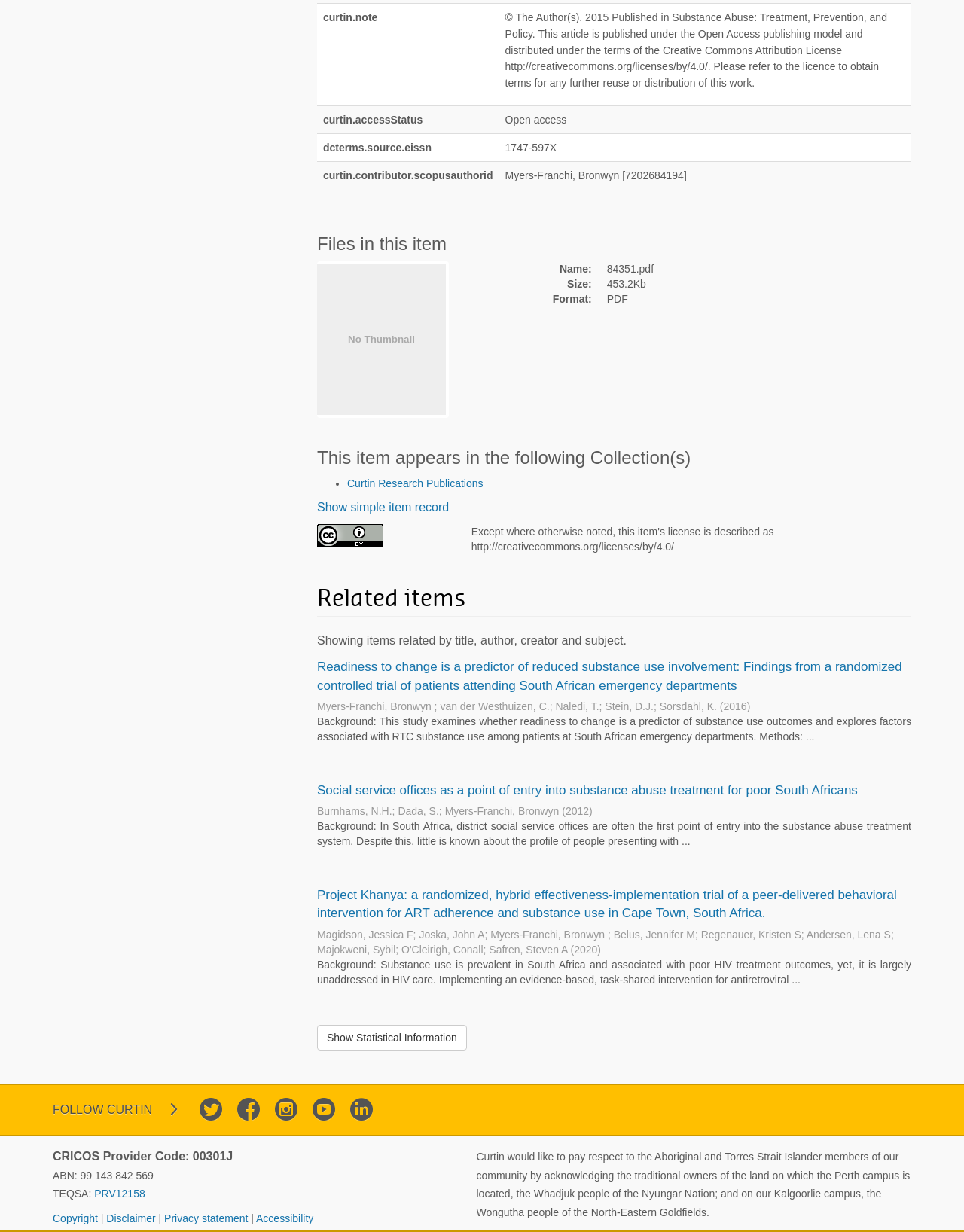Identify the bounding box of the HTML element described as: "Copyright".

[0.055, 0.984, 0.105, 0.994]